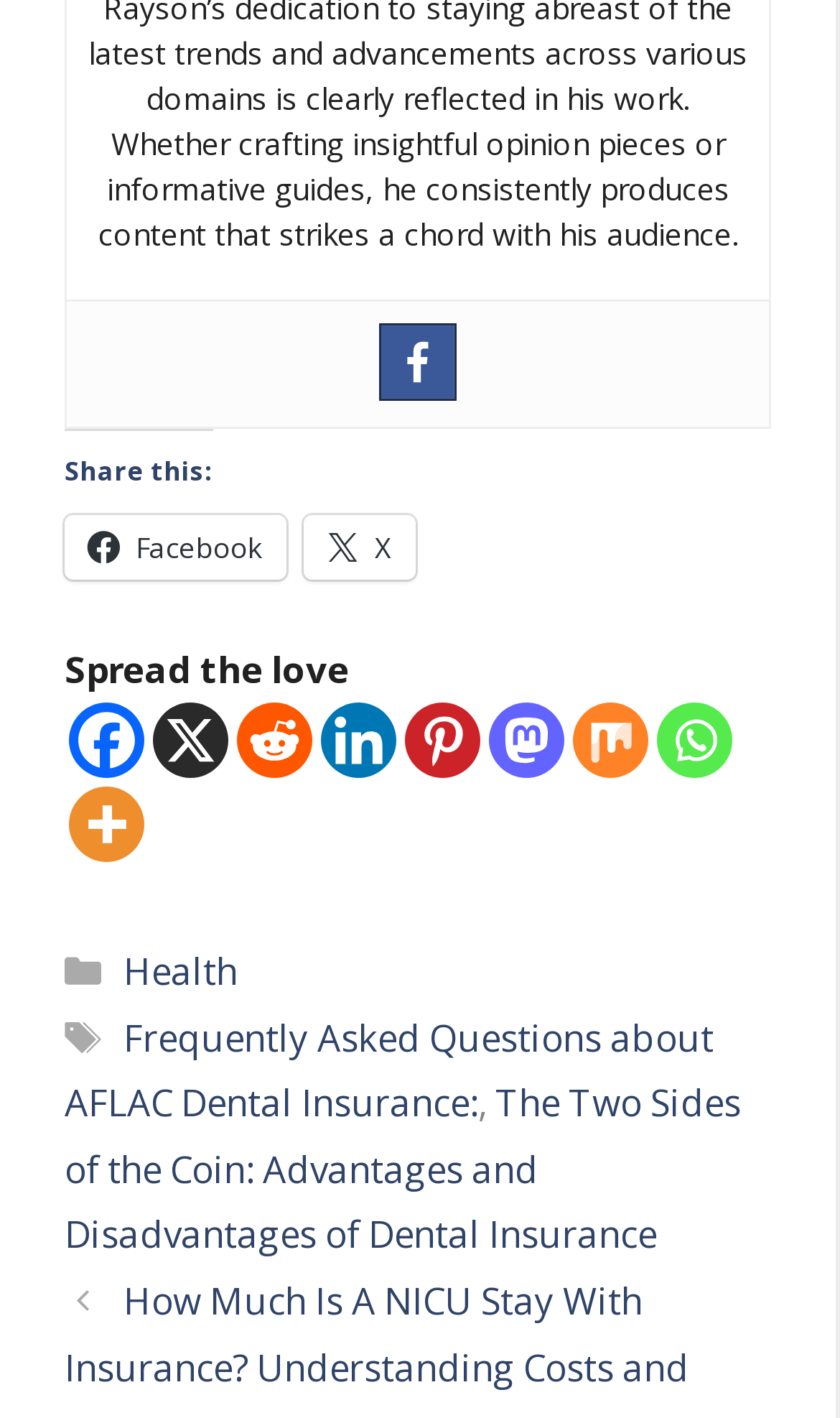Locate the bounding box of the UI element with the following description: "aria-label="Whatsapp" title="Whatsapp"".

[0.782, 0.495, 0.872, 0.549]